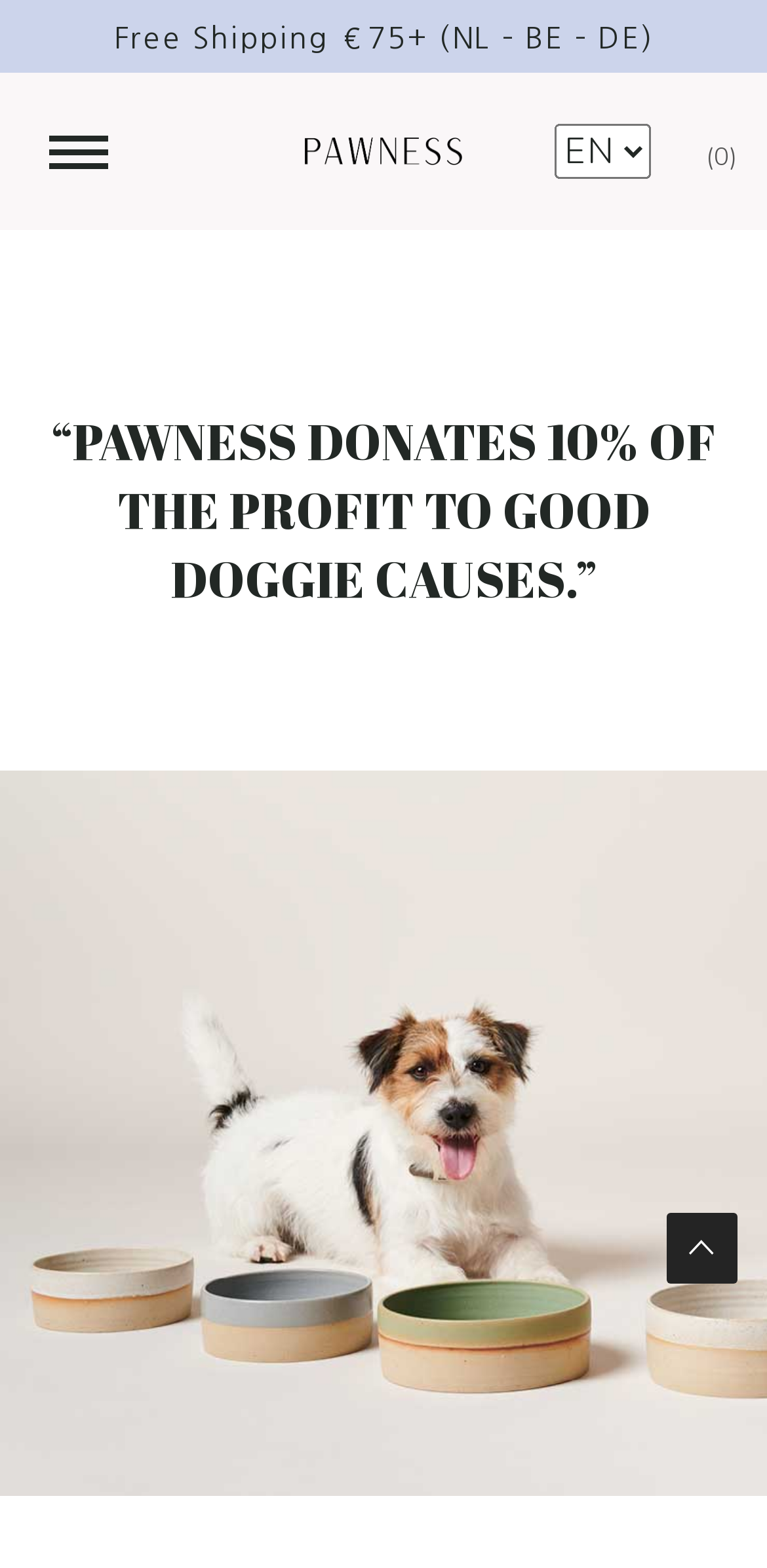What is the link at the top right?
Based on the image, provide a one-word or brief-phrase response.

Free Shipping €75+